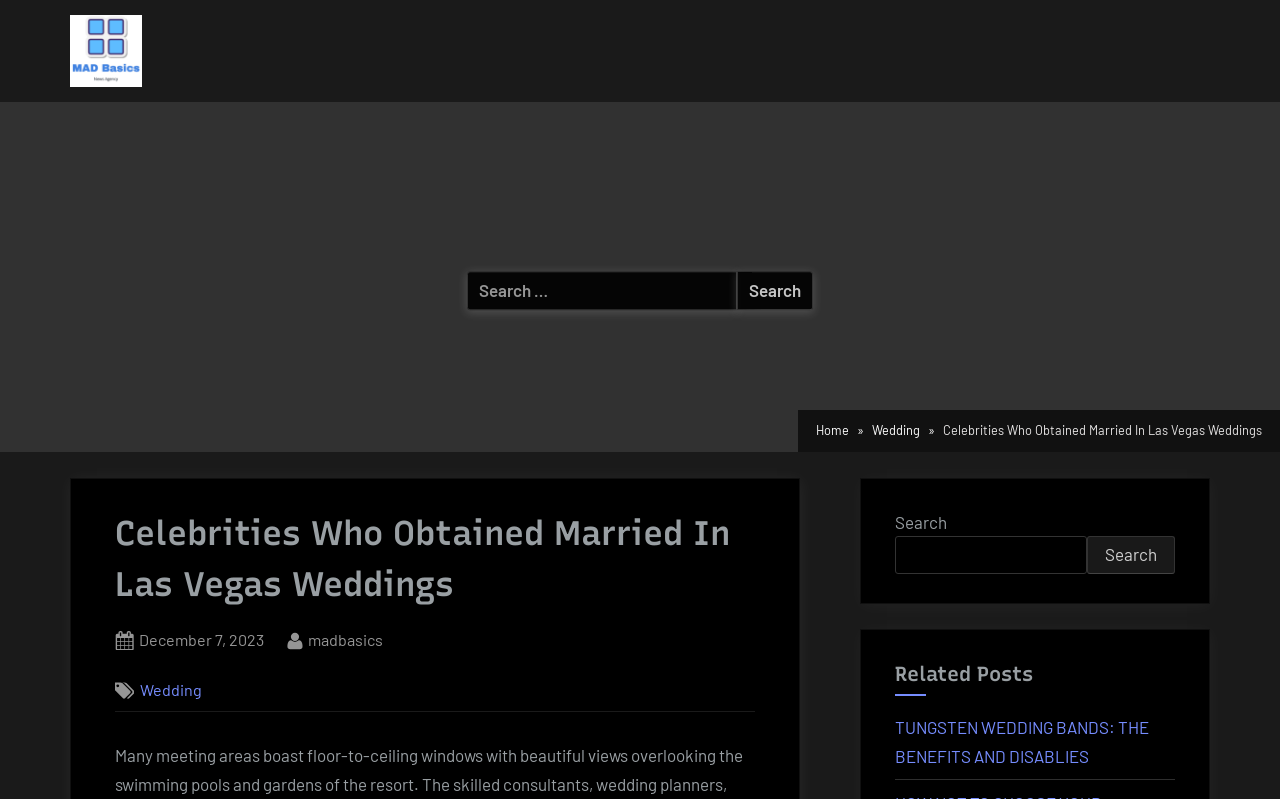Please find the main title text of this webpage.

Celebrities Who Obtained Married In Las Vegas Weddings